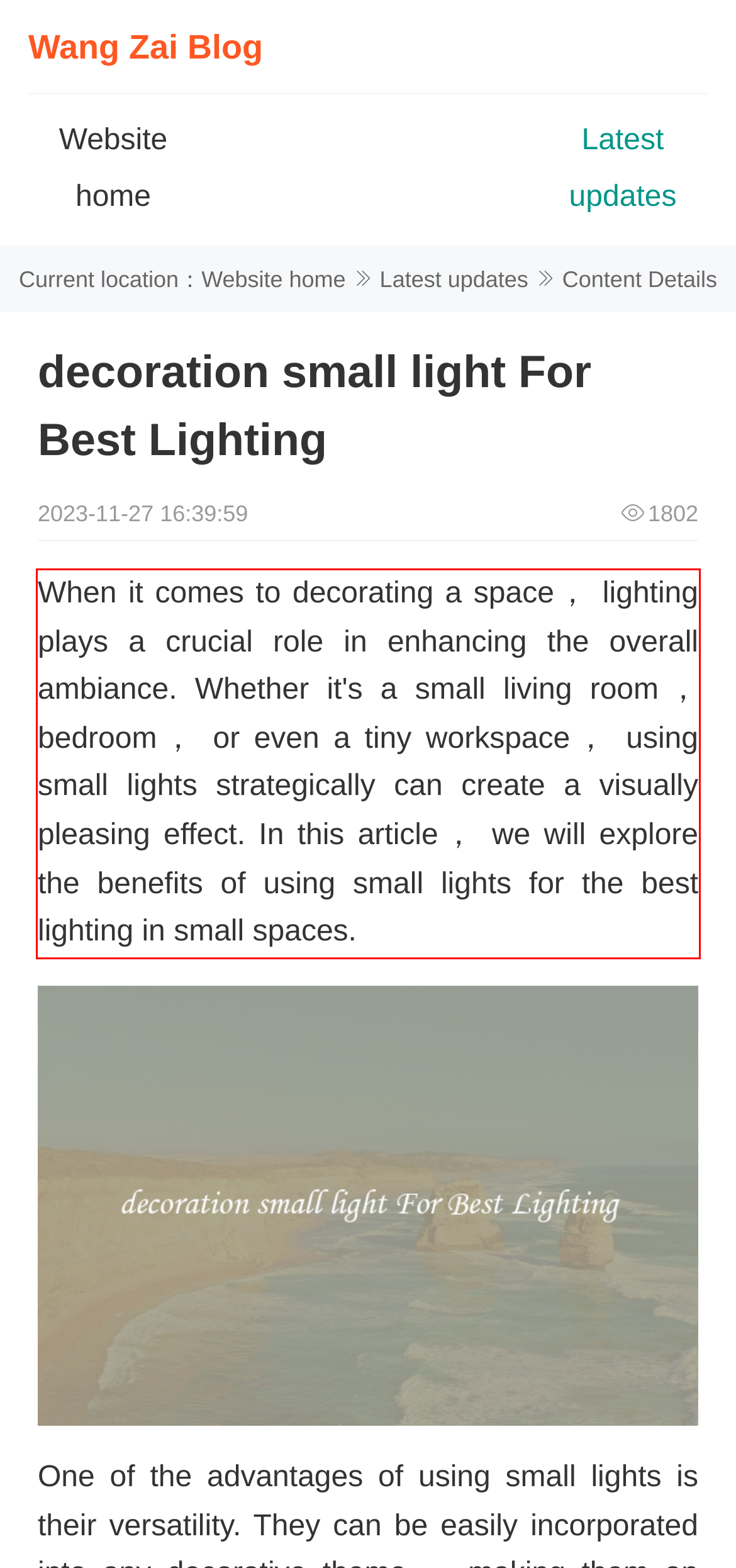You are given a webpage screenshot with a red bounding box around a UI element. Extract and generate the text inside this red bounding box.

When it comes to decorating a space， lighting plays a crucial role in enhancing the overall ambiance. Whether it's a small living room， bedroom， or even a tiny workspace， using small lights strategically can create a visually pleasing effect. In this article， we will explore the benefits of using small lights for the best lighting in small spaces.